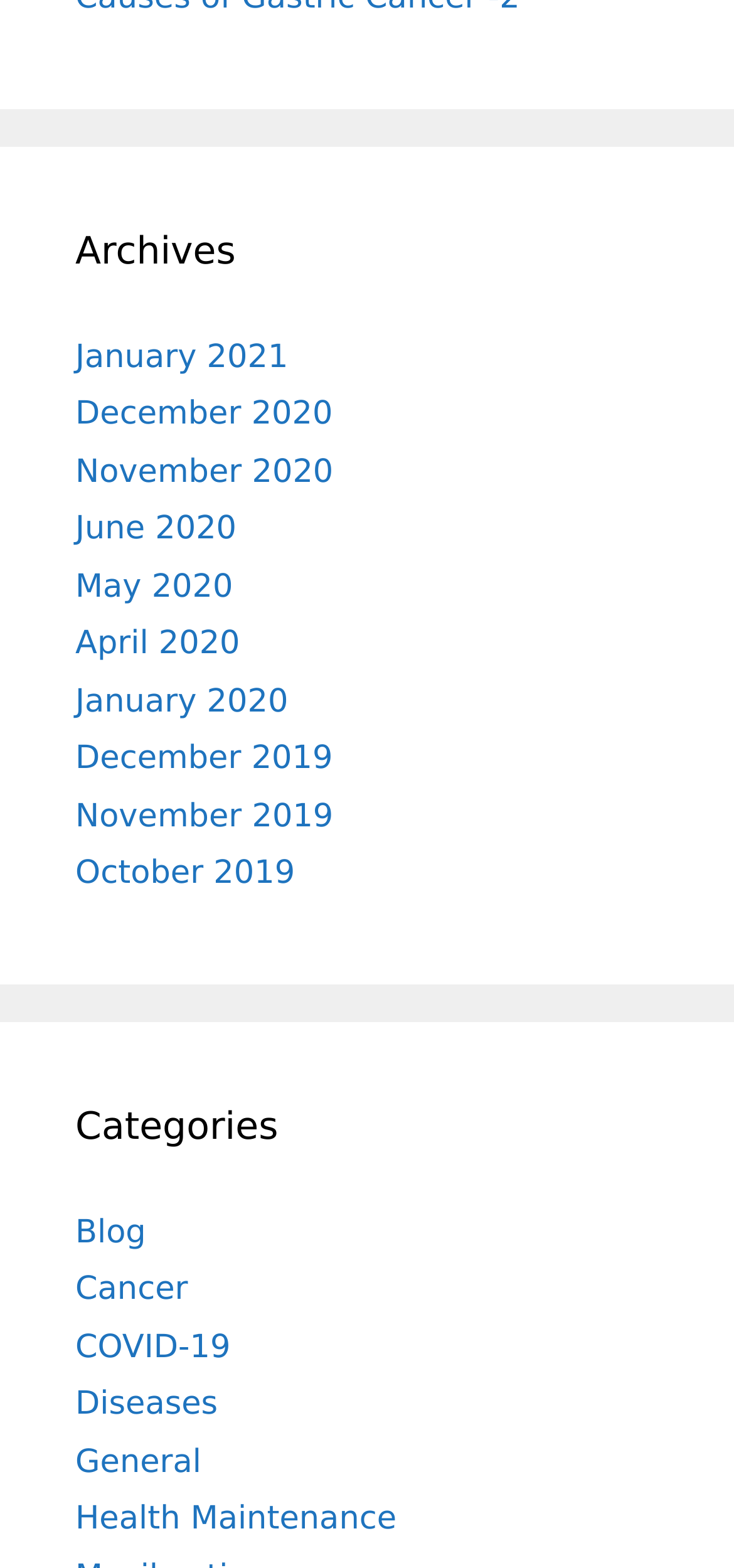Please answer the following question using a single word or phrase: 
How many categories are listed on the webpage?

6